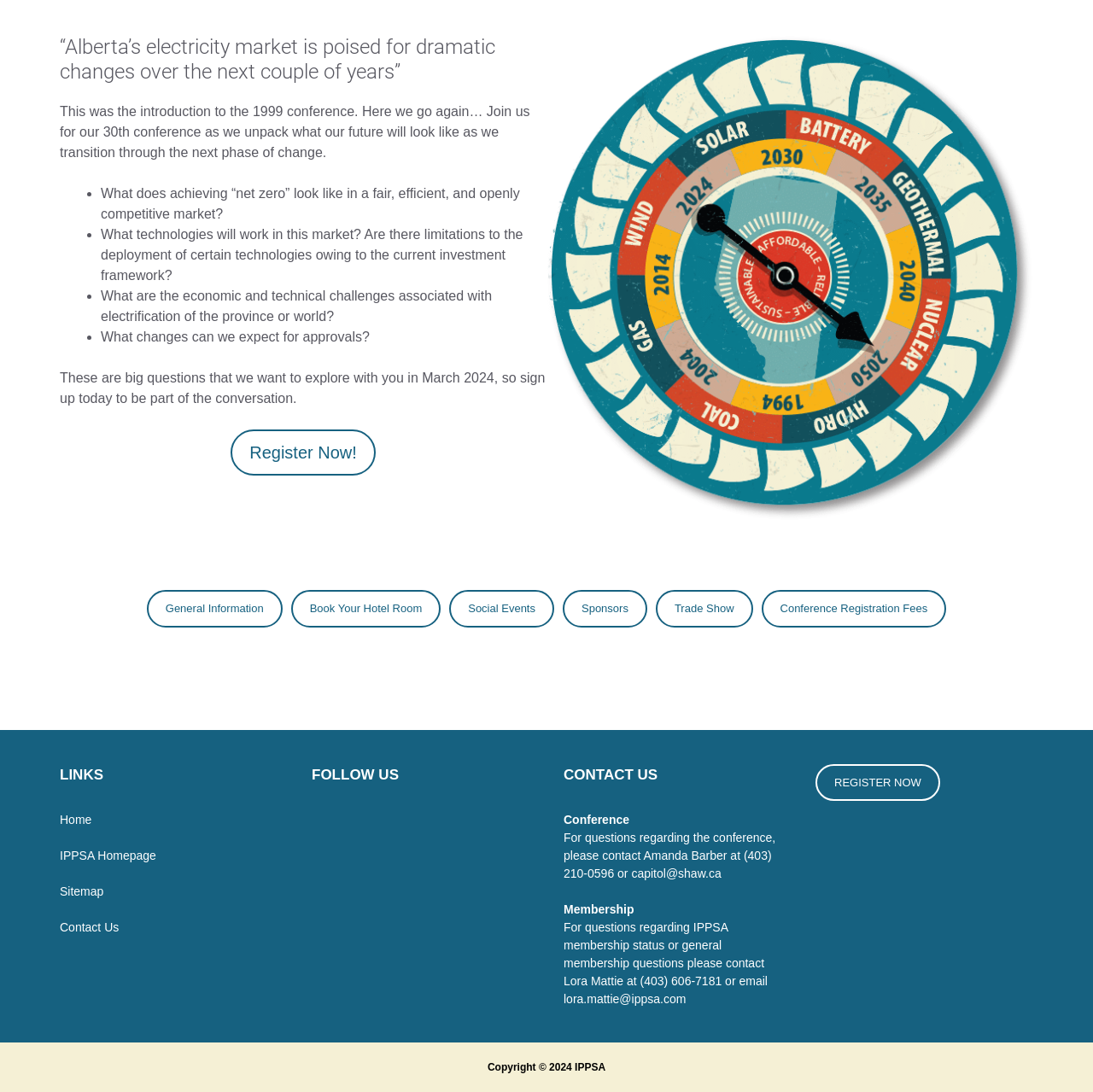Determine the bounding box for the described HTML element: "Book Your Hotel Room". Ensure the coordinates are four float numbers between 0 and 1 in the format [left, top, right, bottom].

[0.266, 0.541, 0.403, 0.575]